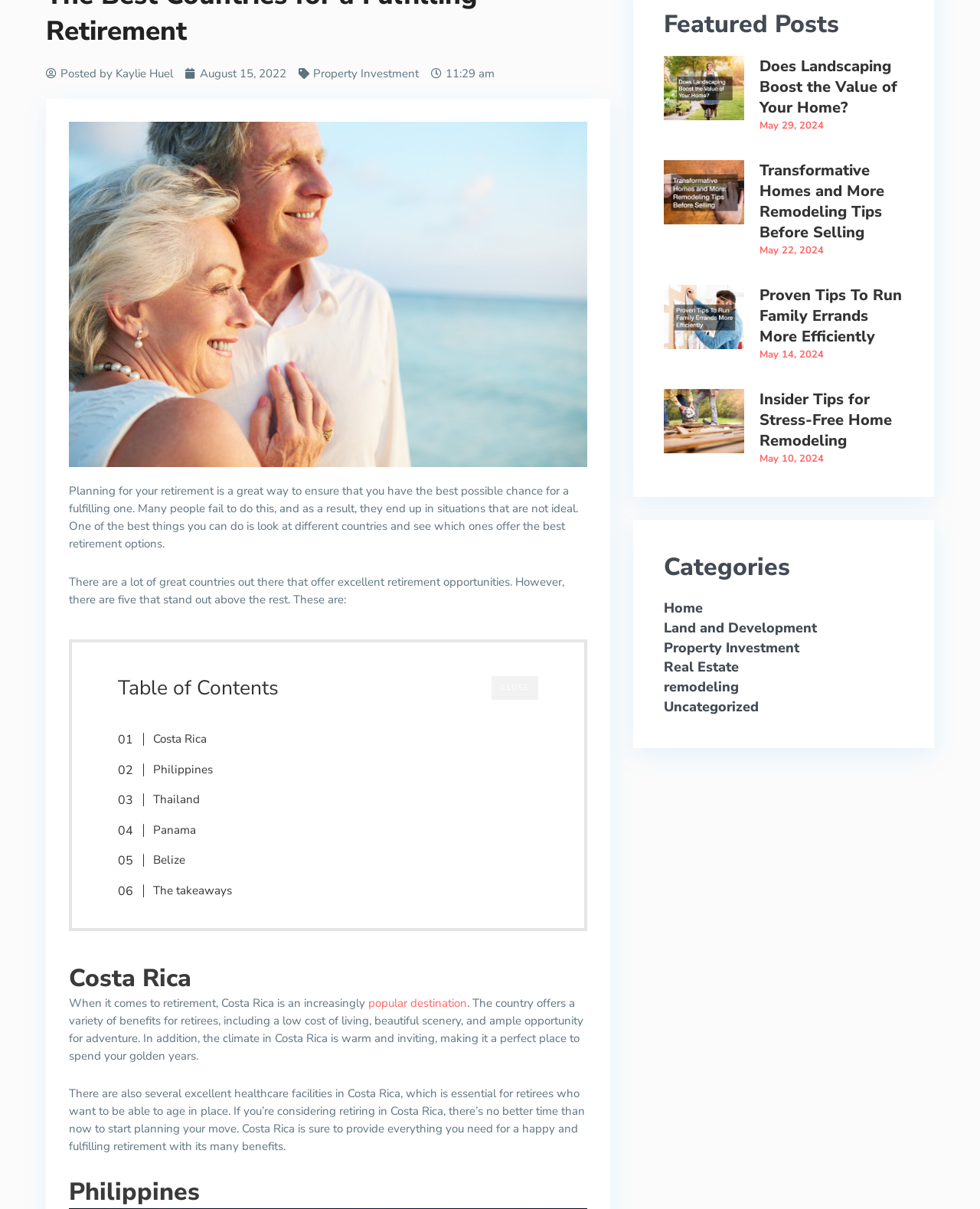Based on the element description "August 15, 2022", predict the bounding box coordinates of the UI element.

[0.189, 0.053, 0.292, 0.069]